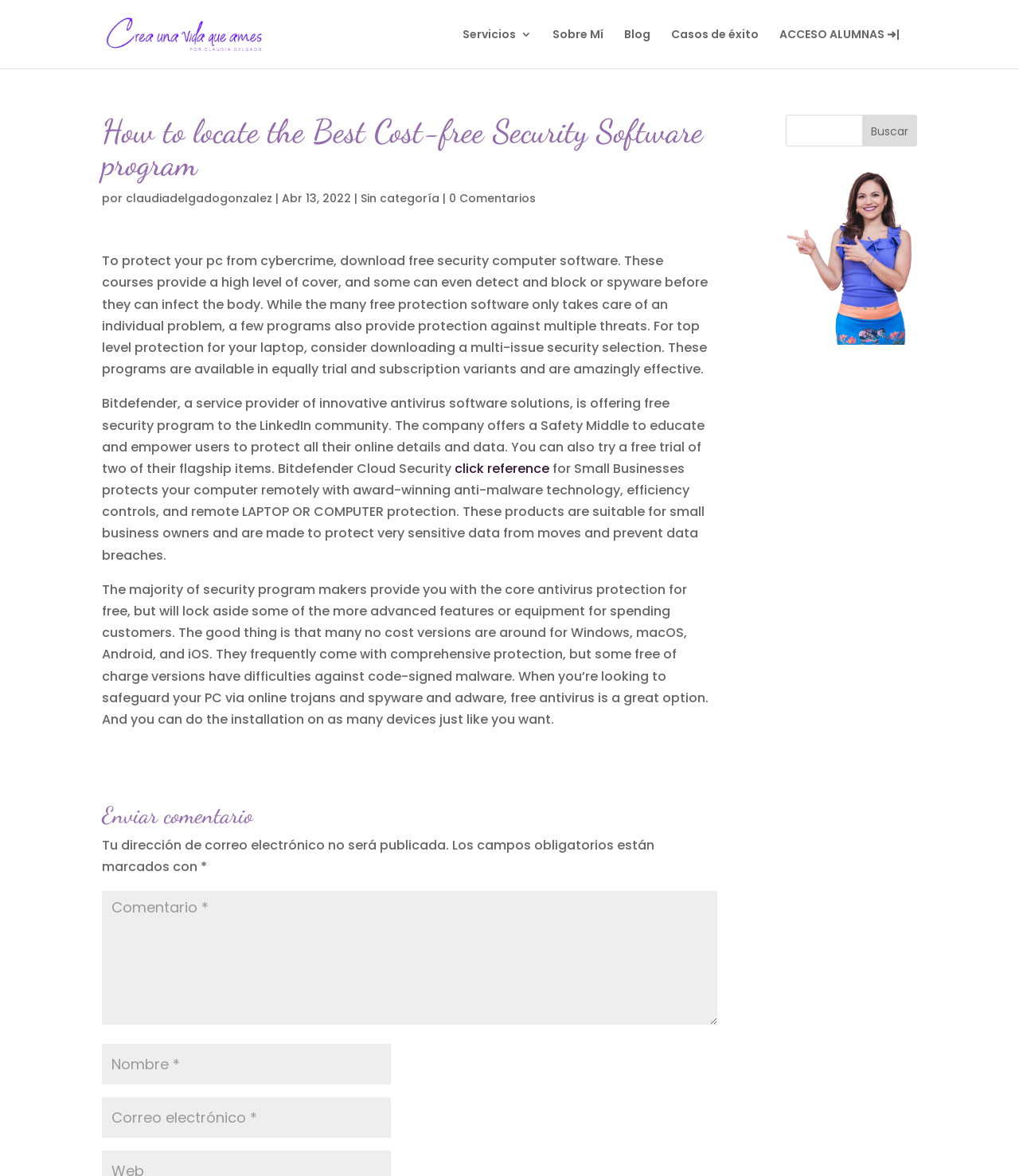Please specify the bounding box coordinates of the region to click in order to perform the following instruction: "Click on the 'Buscar' button".

[0.846, 0.097, 0.9, 0.125]